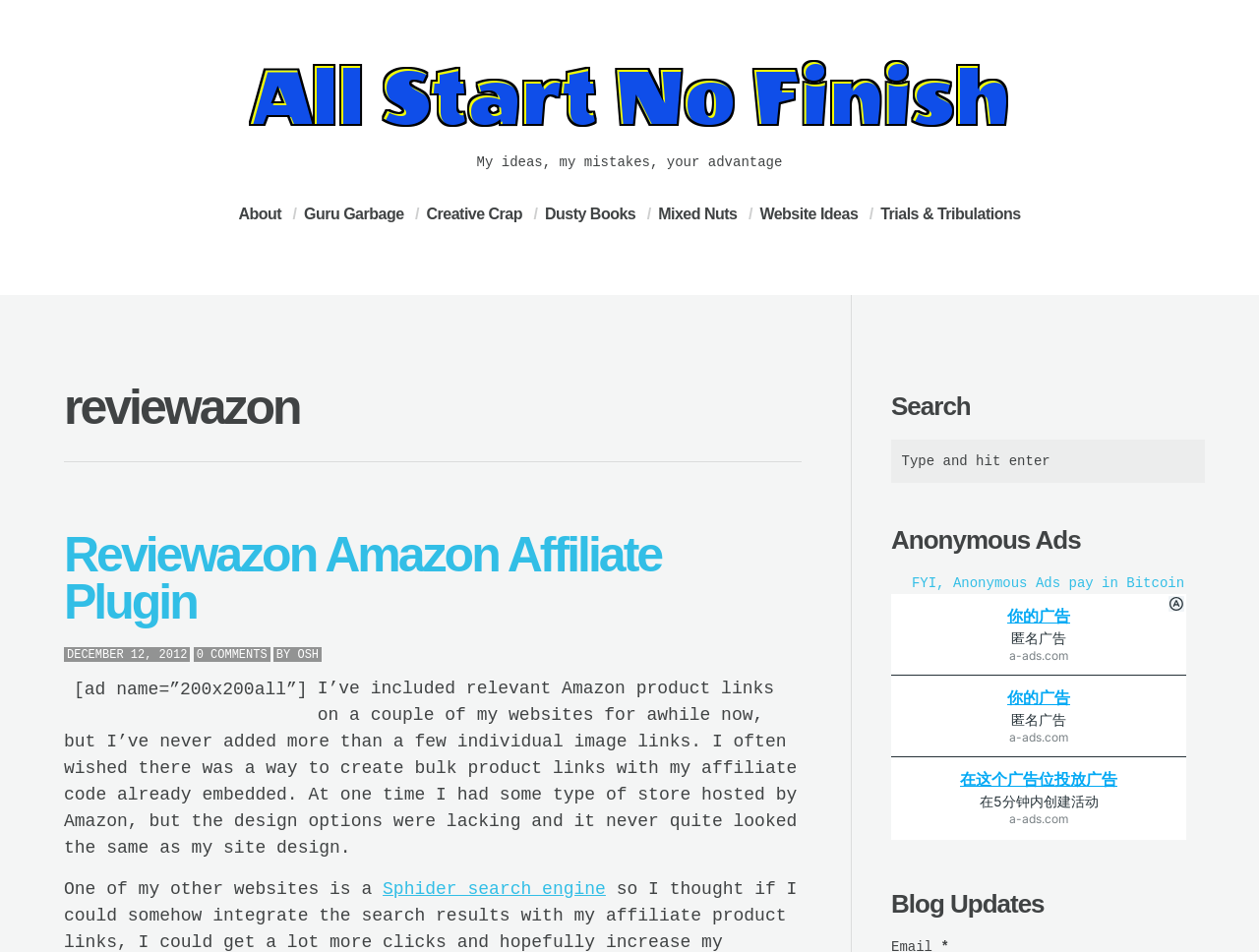Elaborate on the different components and information displayed on the webpage.

The webpage is titled "reviewazon – All Start No Finish" and features a logo at the top left corner. Below the logo, there is a tagline "My ideas, my mistakes, your advantage". 

On the top navigation bar, there are seven links: "About", "Guru Garbage", "Creative Crap", "Dusty Books", "Mixed Nuts", "Website Ideas", and "Trials & Tribulations", arranged from left to right.

The main content area is divided into two sections. On the left, there is an article with a heading "reviewazon" and a subheading "Reviewazon Amazon Affiliate Plugin". The article contains a link to the plugin, a timestamp "DECEMBER 12, 2012", and the author's name "OSH". The article's content discusses the author's experience with Amazon product links and their affiliate code. 

On the right side, there are three sections. The top section is a search bar with a heading "Search" and a textbox to input search queries. Below the search bar, there is a section titled "Anonymous Ads" with a link to a webpage about Anonymous Ads paying in Bitcoin and an iframe displaying an ad. At the bottom, there is a section titled "Blog Updates".